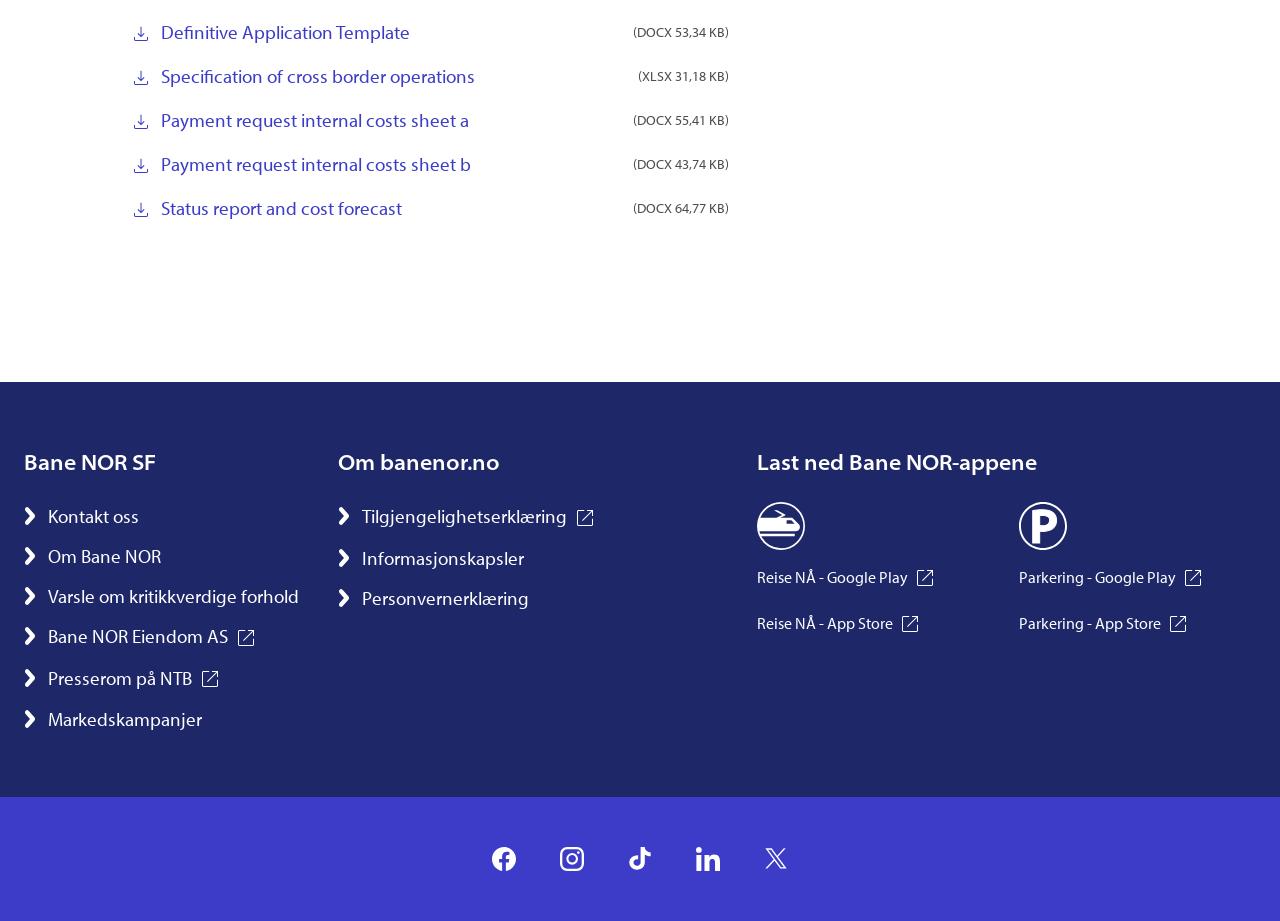How many navigation sections are there?
We need a detailed and exhaustive answer to the question. Please elaborate.

I identified four navigation sections: 'Bane NOR SF', 'Om banenor.no', 'Last ned Bane NOR-appene', and 'Bane NOR i sosiale medier'.